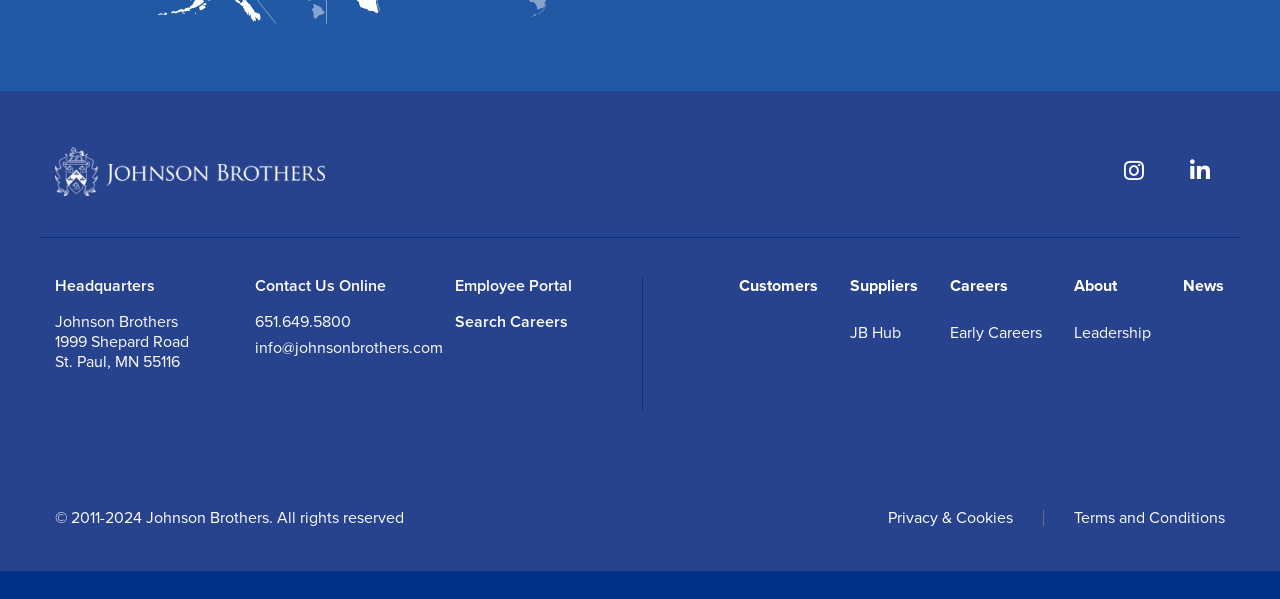How many links are there under 'Contact Us Online'? Based on the image, give a response in one word or a short phrase.

2